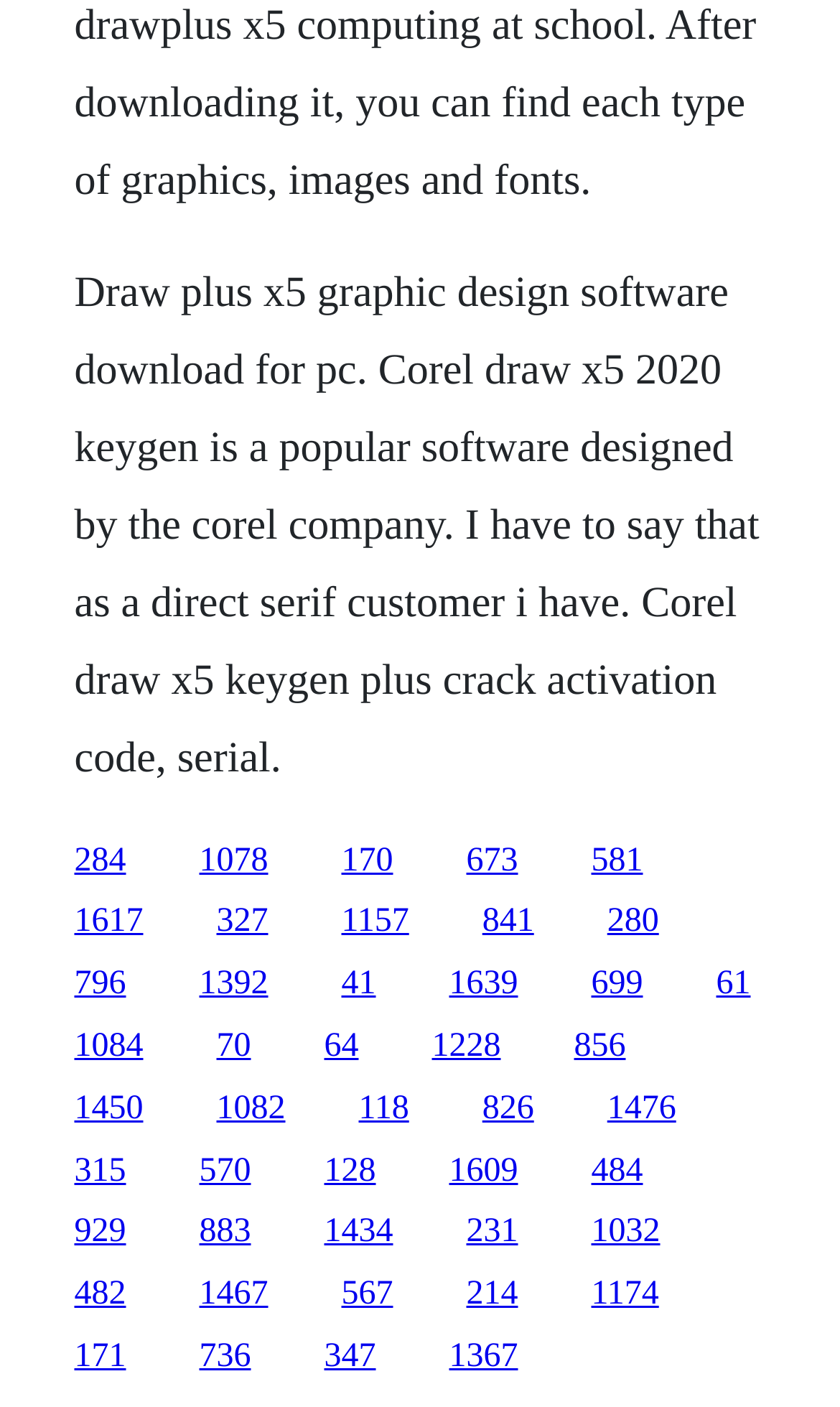Provide the bounding box coordinates of the section that needs to be clicked to accomplish the following instruction: "Visit the page about Corel Draw x5 2020 keygen."

[0.237, 0.598, 0.319, 0.624]